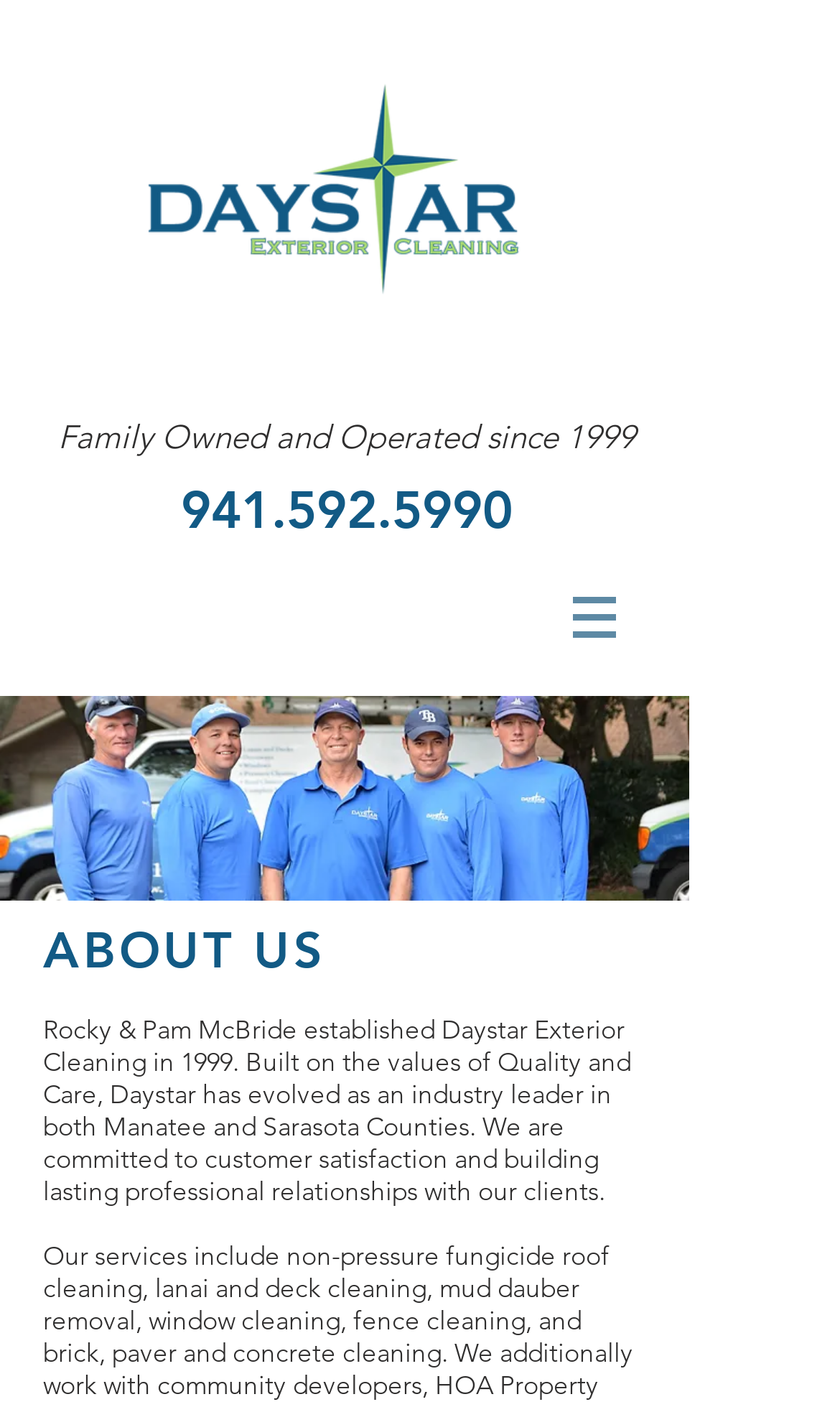What values does Daystar Exterior Cleaning operate on?
Give a one-word or short phrase answer based on the image.

Quality and Care